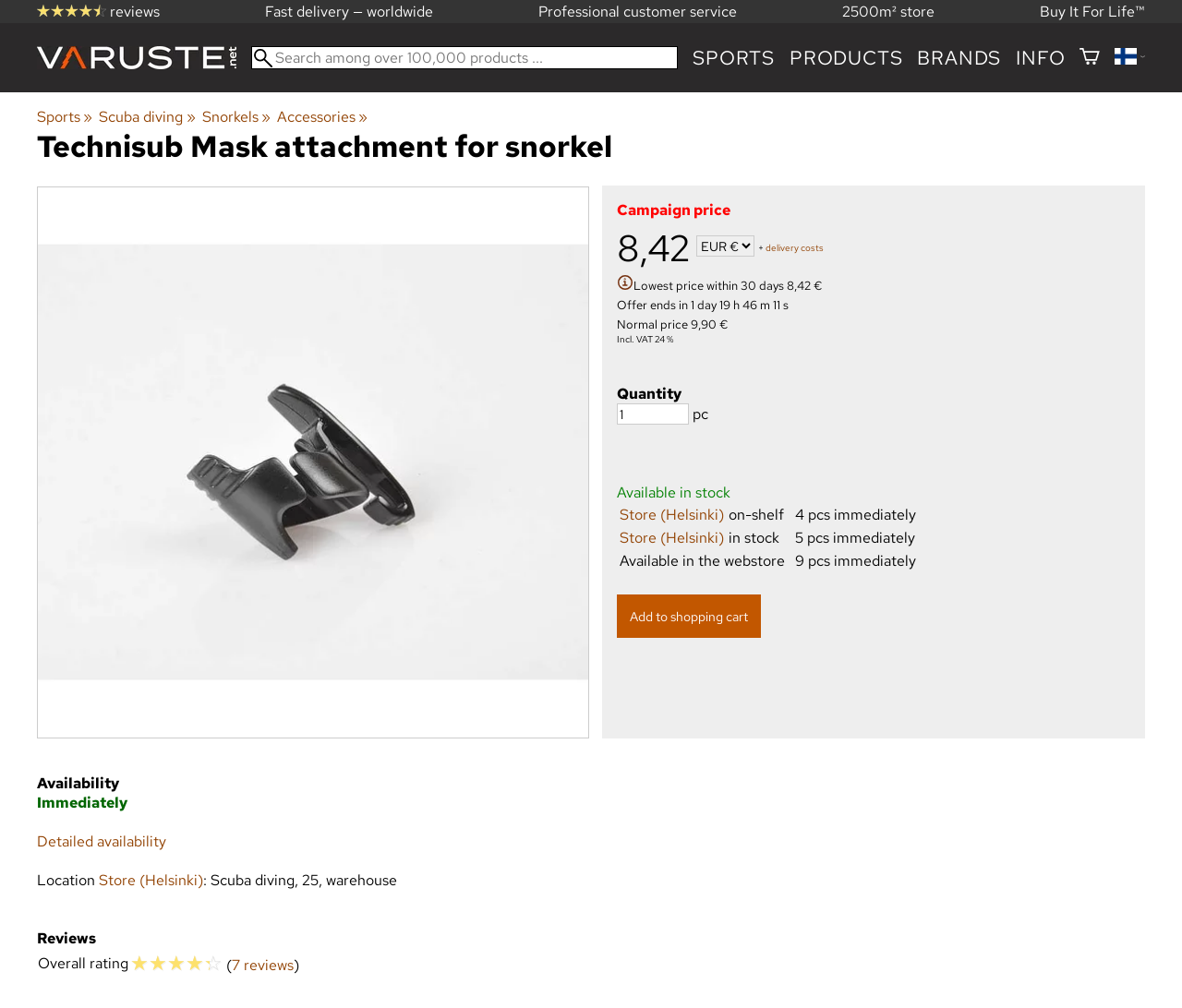Please identify the primary heading on the webpage and return its text.

Technisub Mask attachment for snorkel